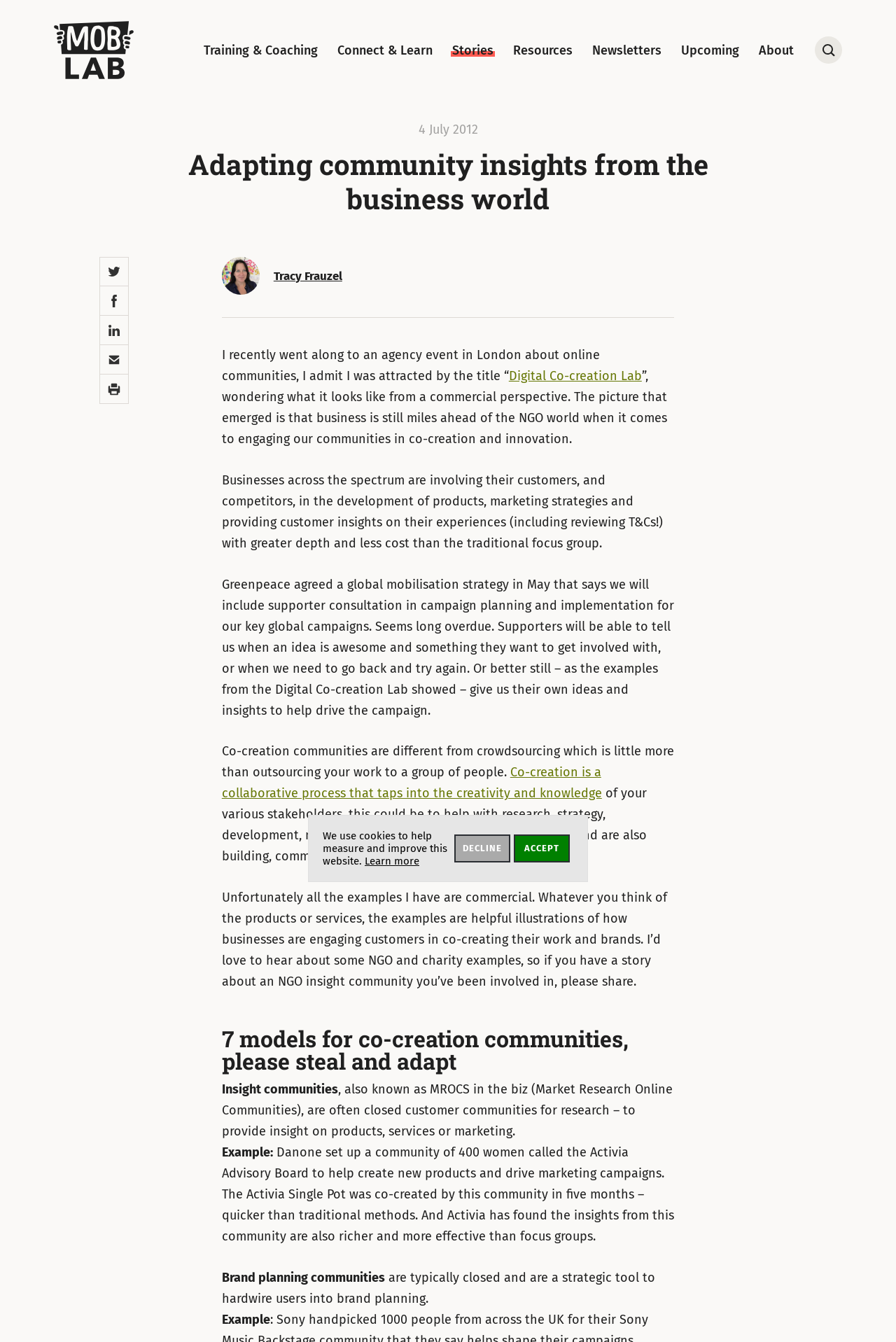Give a one-word or phrase response to the following question: What is the topic of the article on the webpage?

Co-creation communities